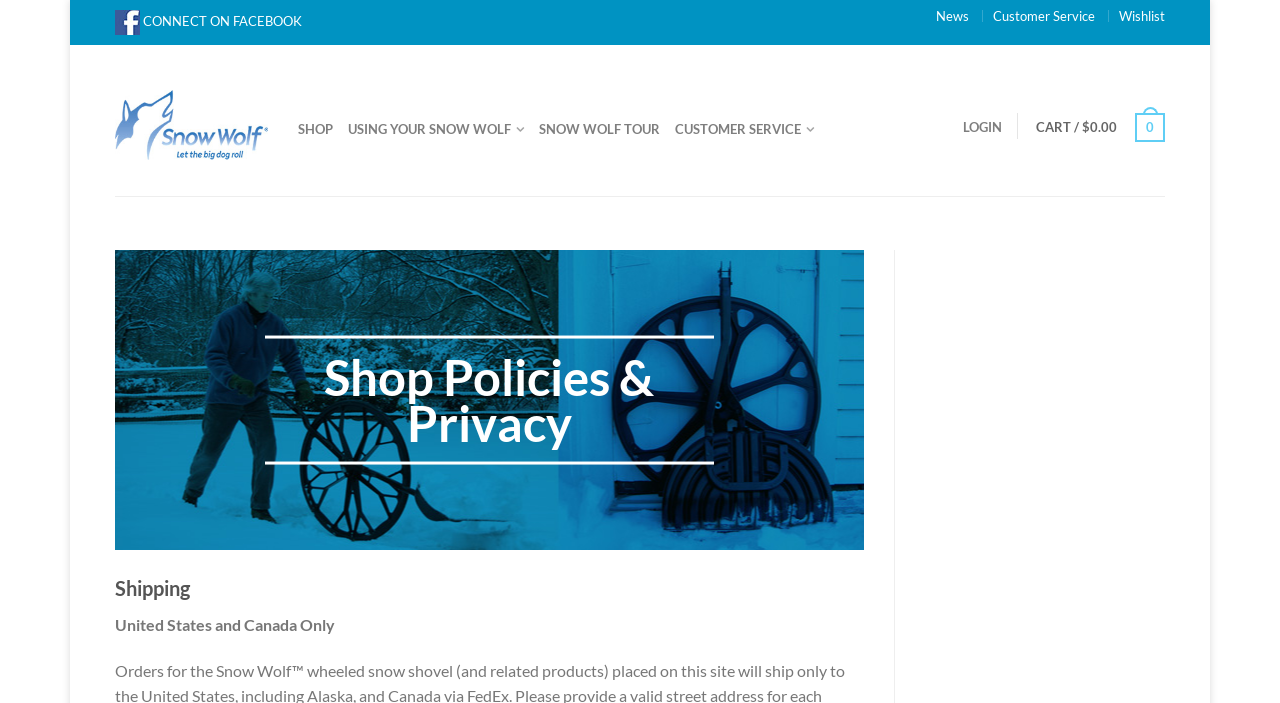What is the name of the snow shovel brand?
Refer to the image and provide a one-word or short phrase answer.

Snow Wolf and Sno Wovel